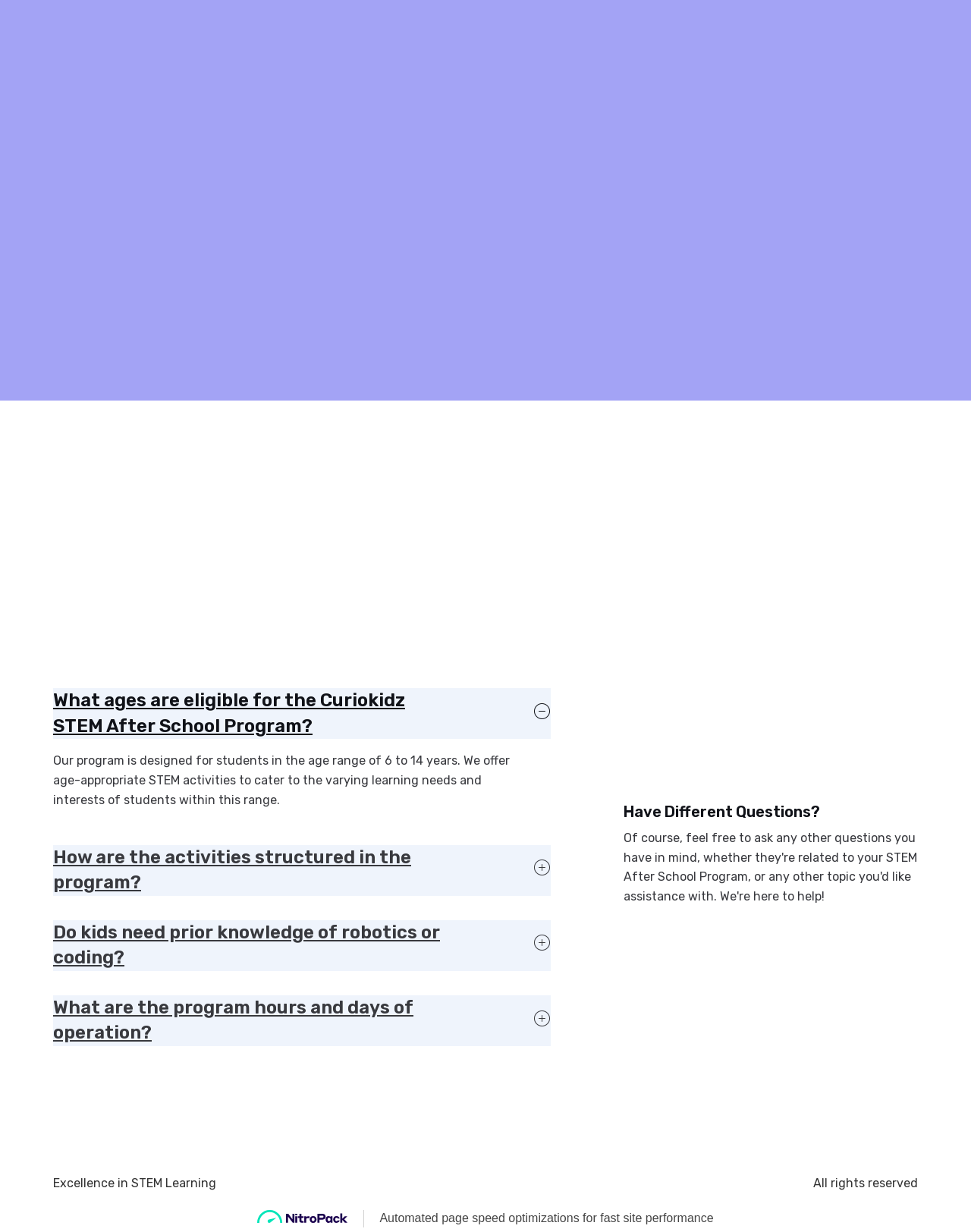What is the purpose of the Curiokidz STEM After School Program?
Ensure your answer is thorough and detailed.

Although the webpage does not explicitly state the purpose of the program, we can infer that it is related to STEM learning based on the static text 'Excellence in STEM Learning' at the bottom of the webpage.